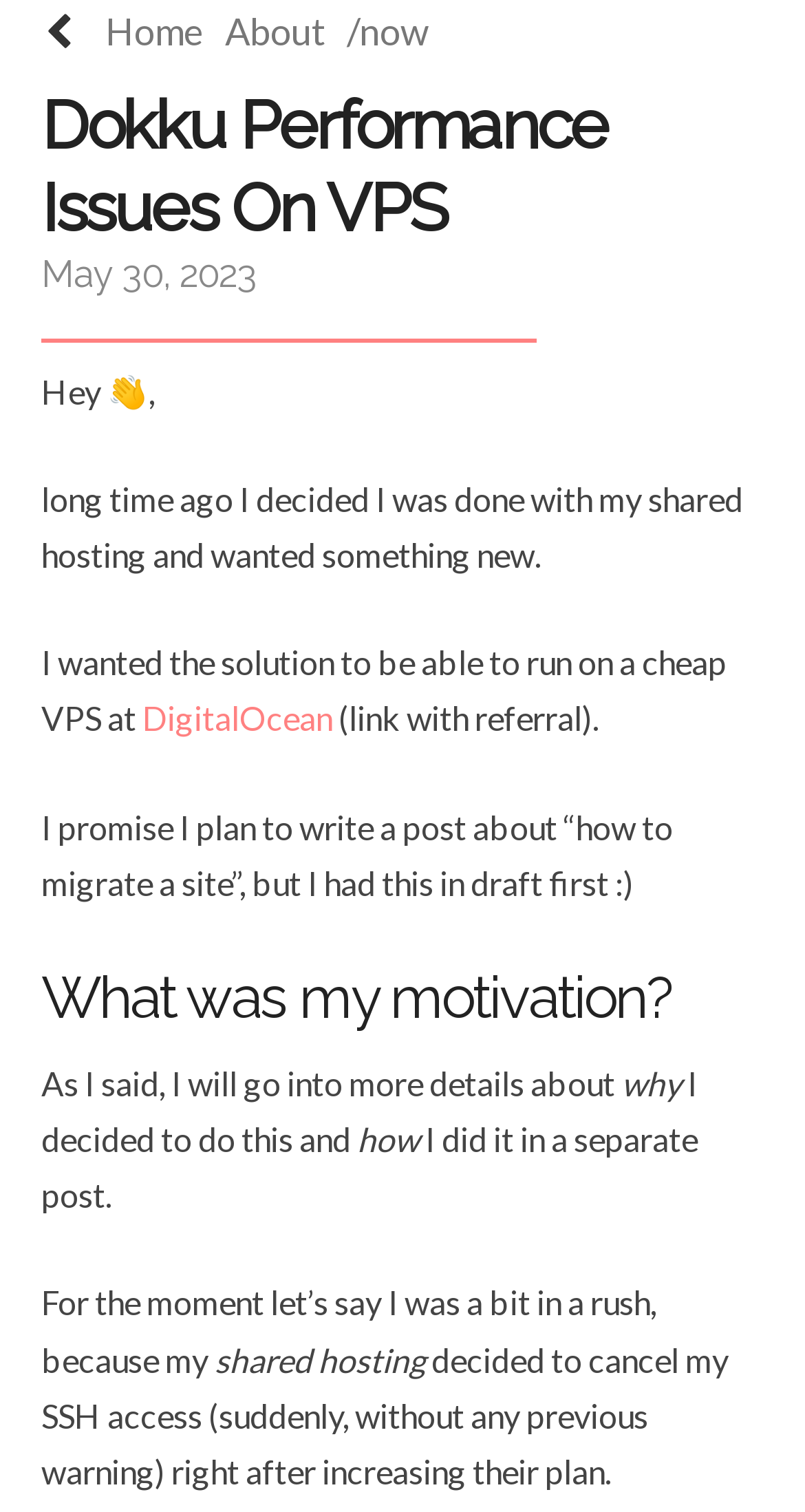What was the author's problem with shared hosting?
Please answer the question with a detailed and comprehensive explanation.

The text 'my shared hosting decided to cancel my SSH access (suddenly, without any previous warning) right after increasing their plan.' explains the author's problem with shared hosting.